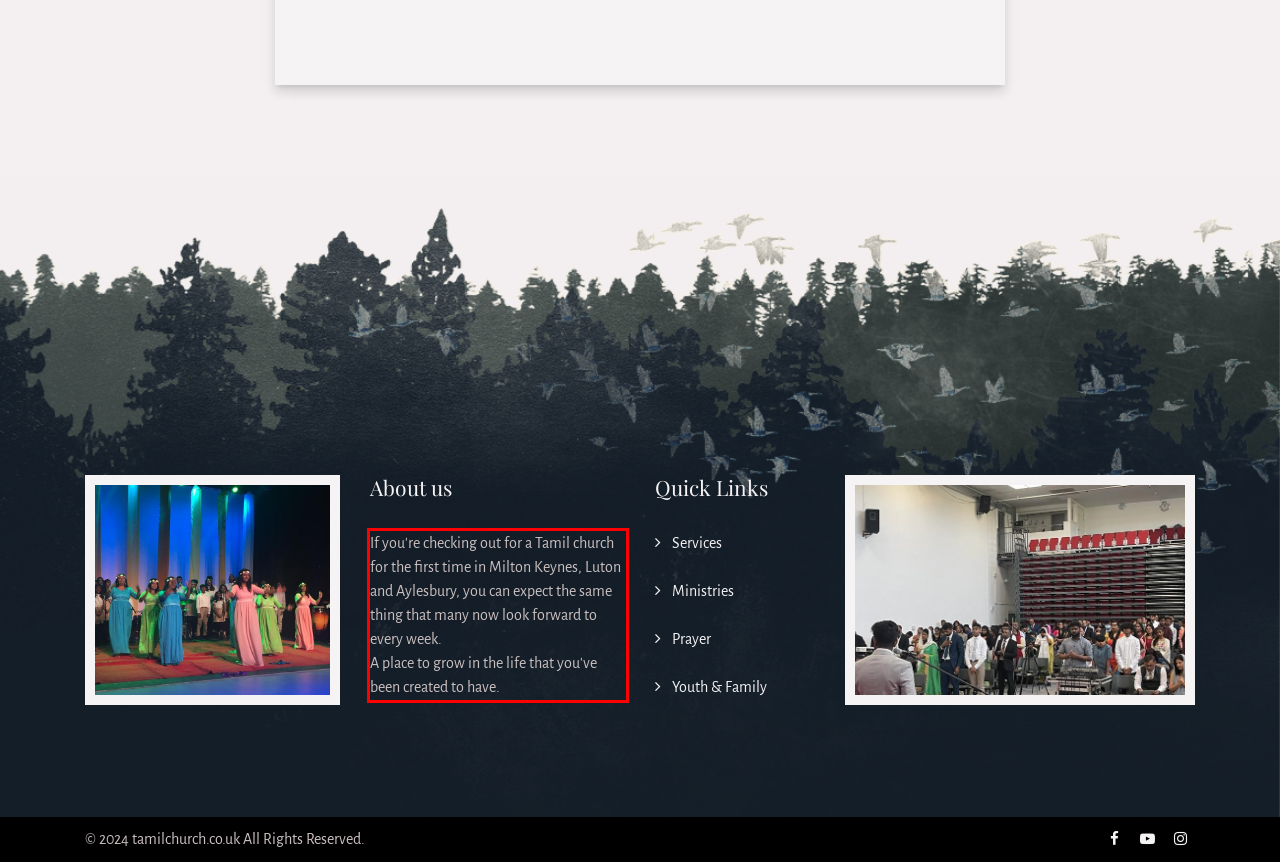Observe the screenshot of the webpage, locate the red bounding box, and extract the text content within it.

If you're checking out for a Tamil church for the first time in Milton Keynes, Luton and Aylesbury, you can expect the same thing that many now look forward to every week. A place to grow in the life that you've been created to have.